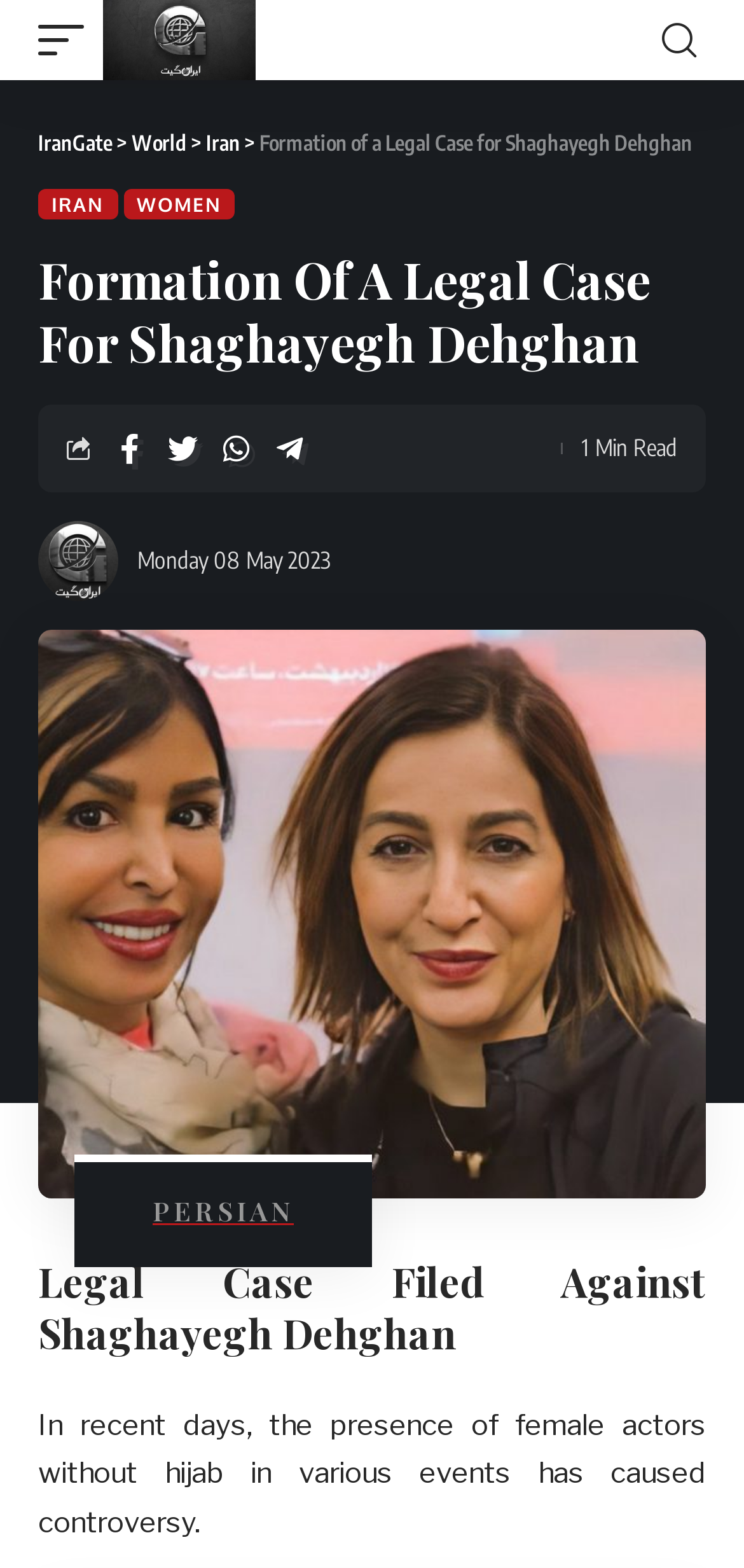Reply to the question with a single word or phrase:
What is the date of the article?

Monday 08 May 2023